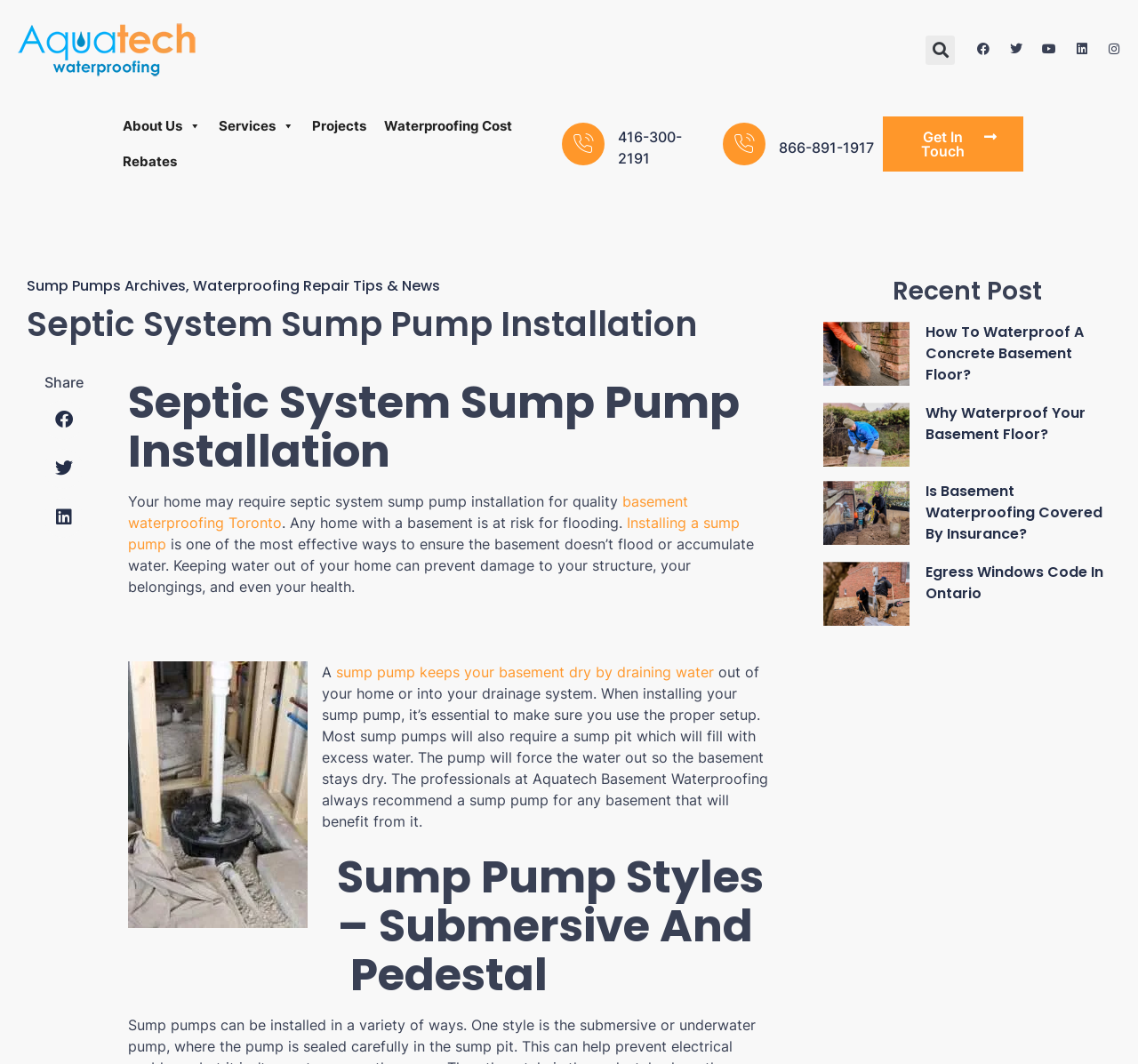Please identify the bounding box coordinates of the element that needs to be clicked to perform the following instruction: "Get a quote today".

[0.494, 0.115, 0.531, 0.155]